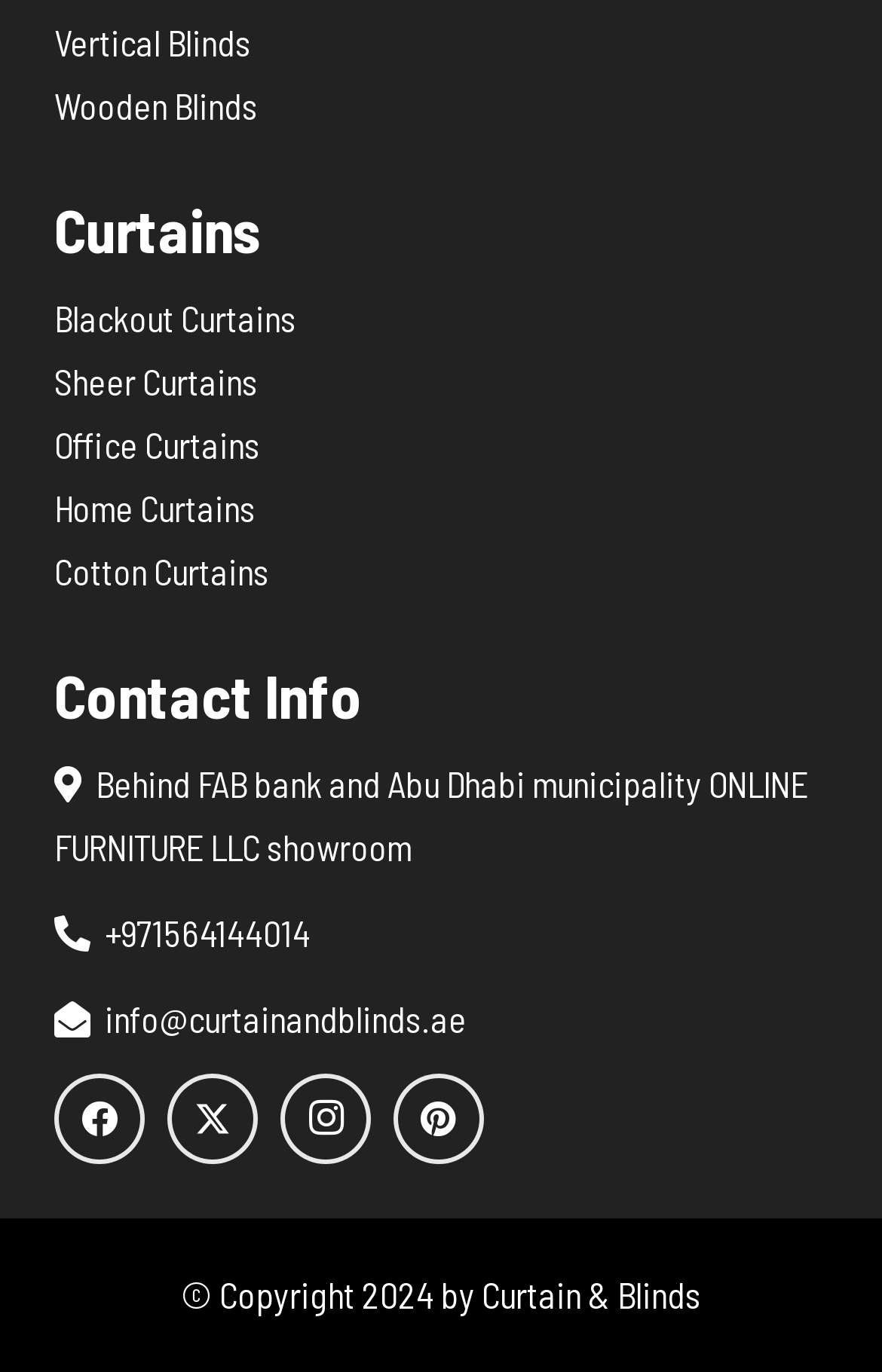What is the copyright year?
Refer to the image and offer an in-depth and detailed answer to the question.

The copyright year can be found at the bottom of the webpage, which is mentioned as '© Copyright 2024 by Curtain & Blinds', indicating that the website's content is copyrighted until 2024.